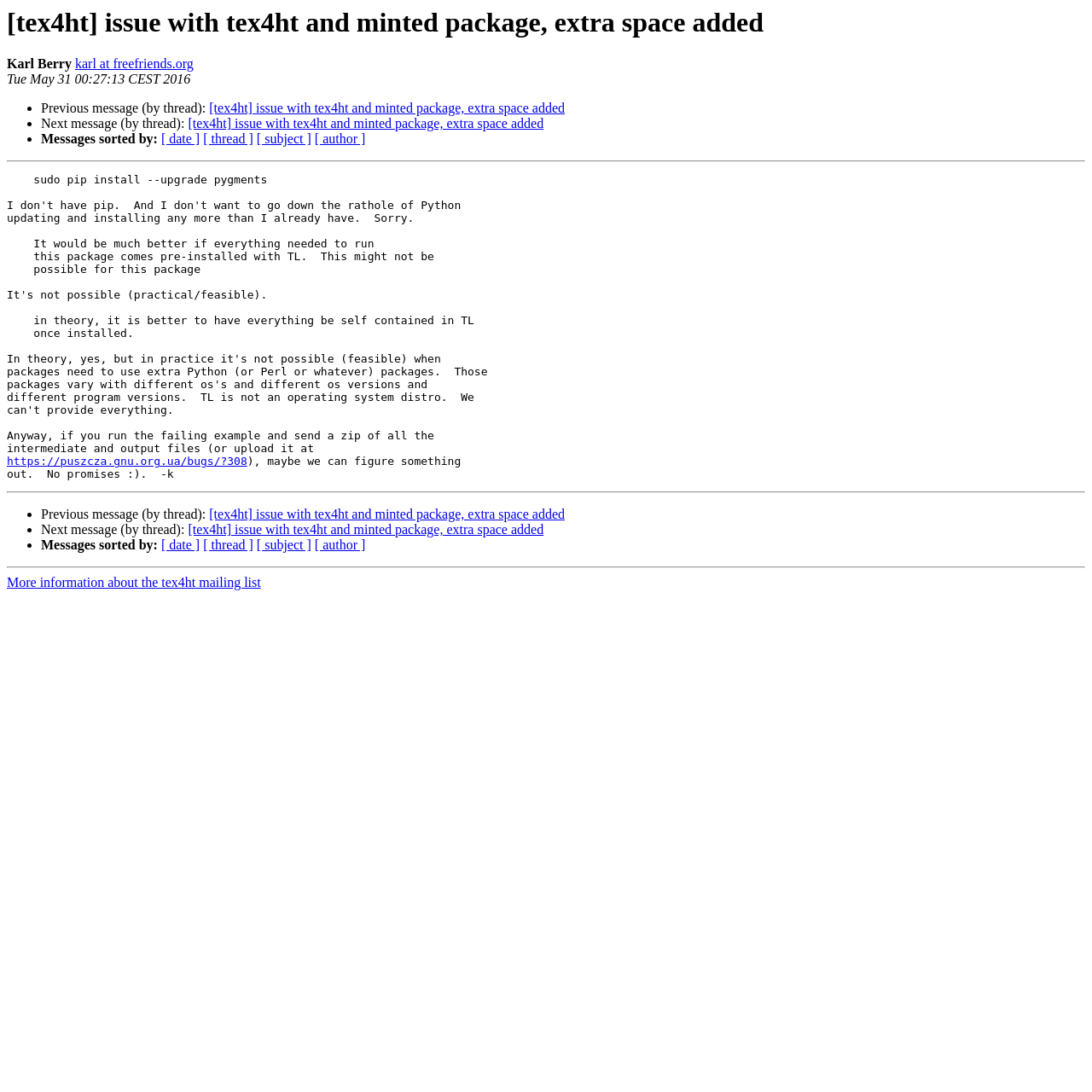Determine the bounding box coordinates of the target area to click to execute the following instruction: "Sort messages by date."

[0.148, 0.121, 0.183, 0.134]